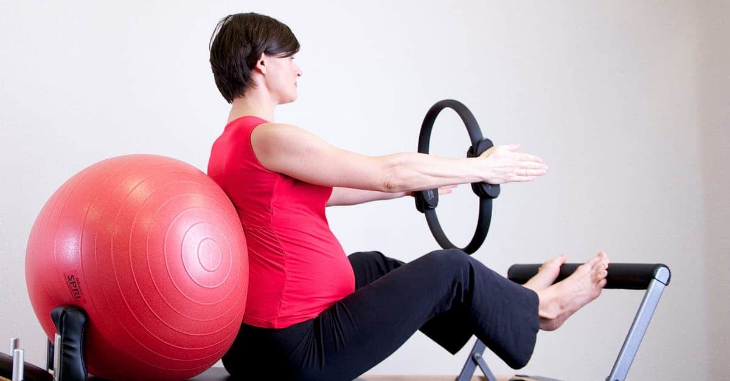Explain the image in a detailed and descriptive way.

The image features a pregnant woman engaged in a fitness routine, demonstrating a seated exercise on a Pilates reformer. She wears a vibrant red tank top, highlighting her baby bump, and pairs it with comfortable black pants. Behind her, a bright red exercise ball adds a dynamic touch to the scene. The woman holds the reformer’s handles as she stretches her legs out, emphasizing the importance of maintaining fitness during pregnancy. This activity not only exemplifies healthy habits but also showcases the integration of exercise into a prenatal wellness regime, embodying the message of staying active and fit while preparing for motherhood.